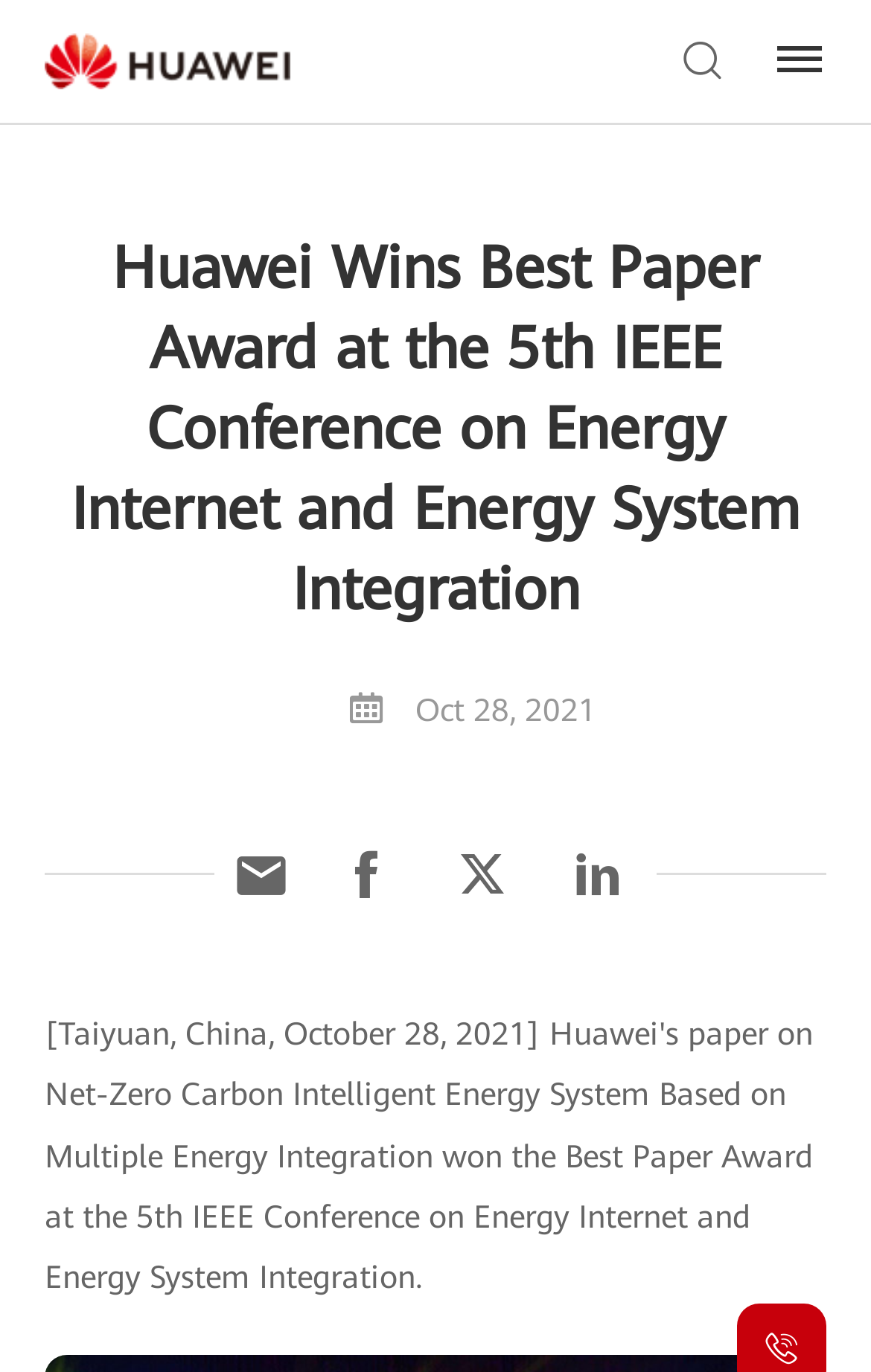What is the company that won the award?
Provide a well-explained and detailed answer to the question.

I found the company that won the award by looking at the logo at the top left corner of the page, which says 'logo huawei'. This indicates that the company that won the award is Huawei.